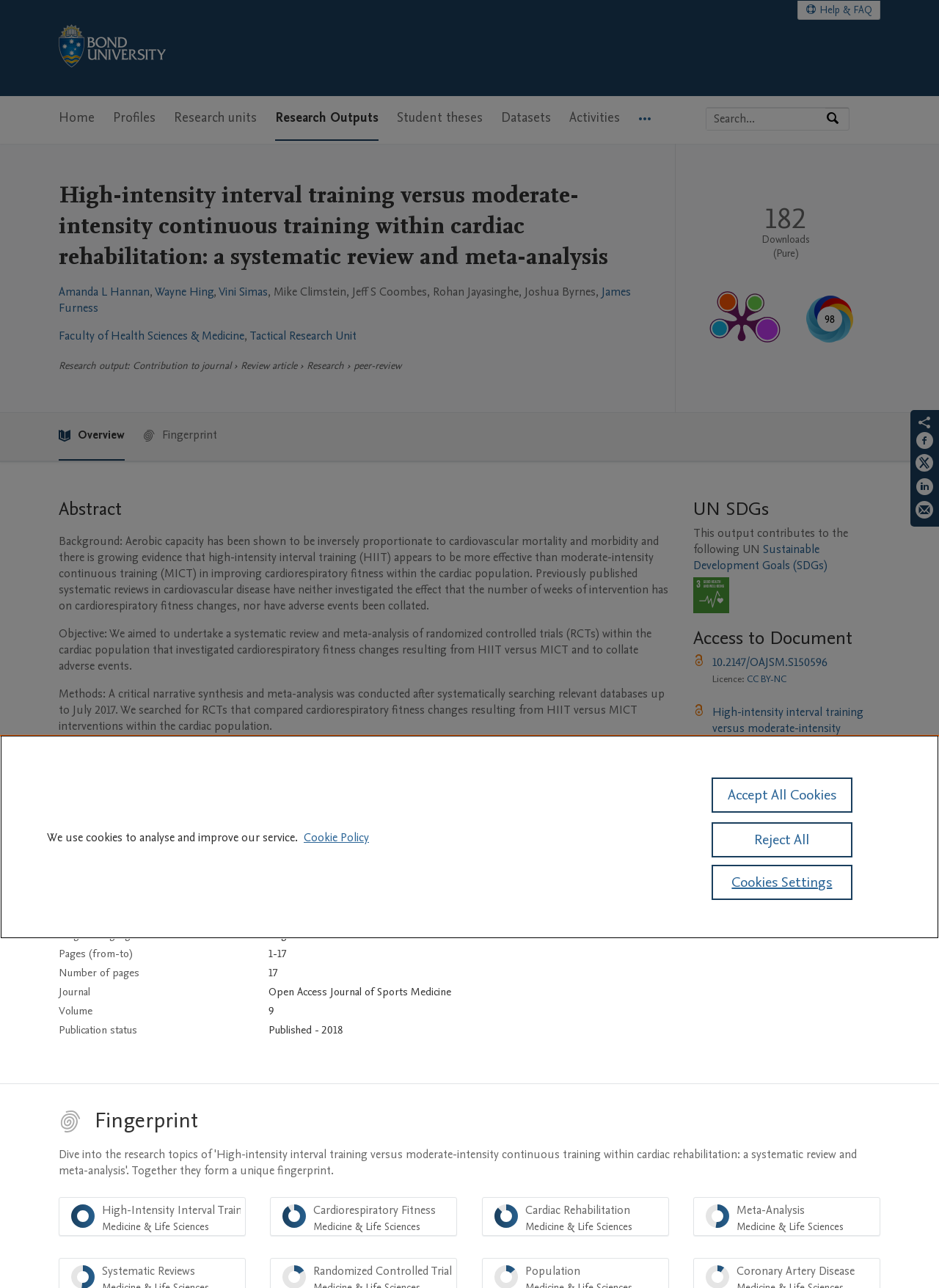What is the title of the research output?
Please analyze the image and answer the question with as much detail as possible.

I found the title of the research output by looking at the heading element with the text 'High-intensity interval training versus moderate-intensity continuous training within cardiac rehabilitation: a systematic review and meta-analysis' which is located at the top of the webpage.